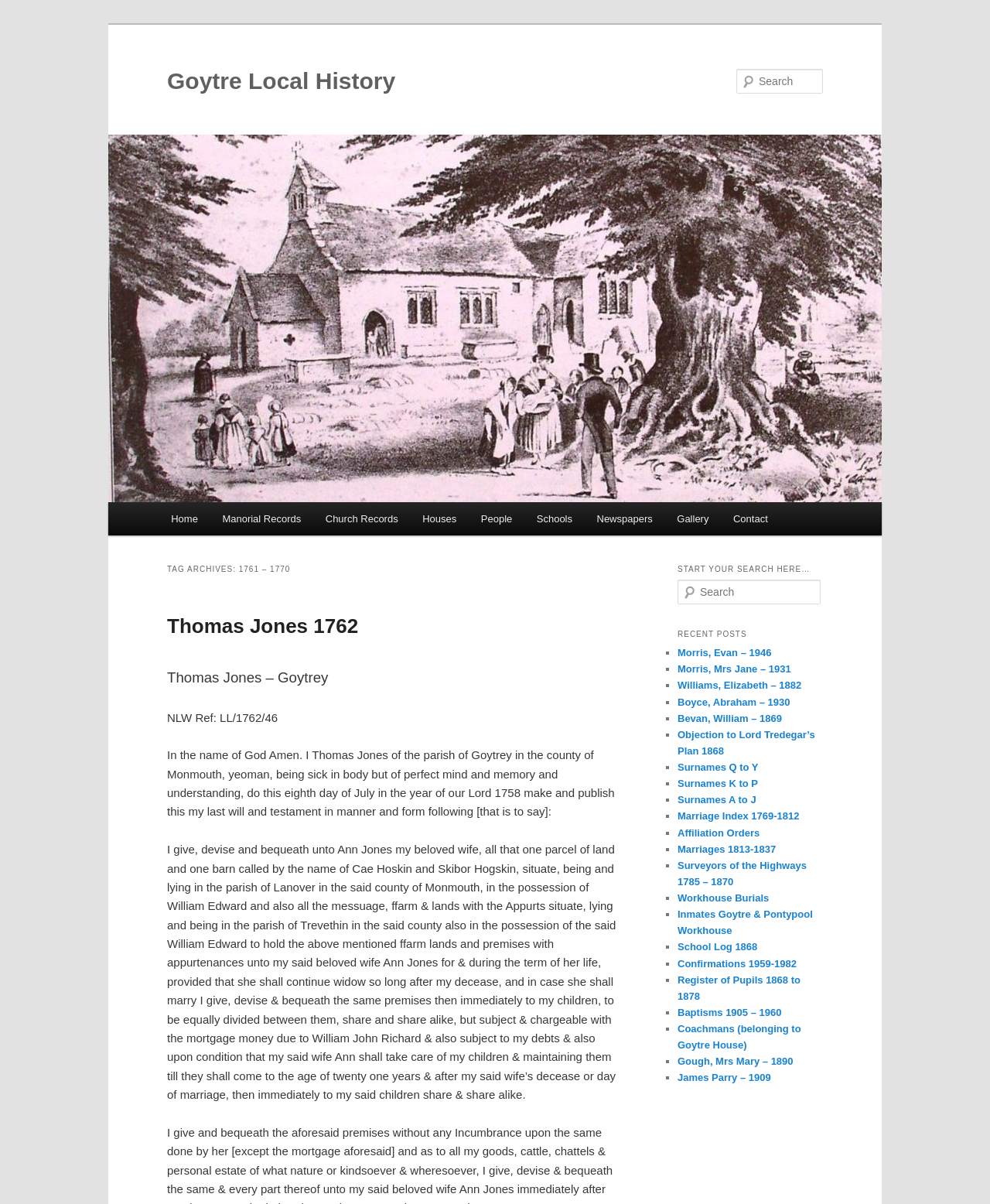Please analyze the image and provide a thorough answer to the question:
What type of records are listed under 'RECENT POSTS'?

The question can be answered by looking at the list of links under the 'RECENT POSTS' heading, which includes links to various historical records such as marriages, baptisms, and wills, indicating that the list is a collection of various historical records.